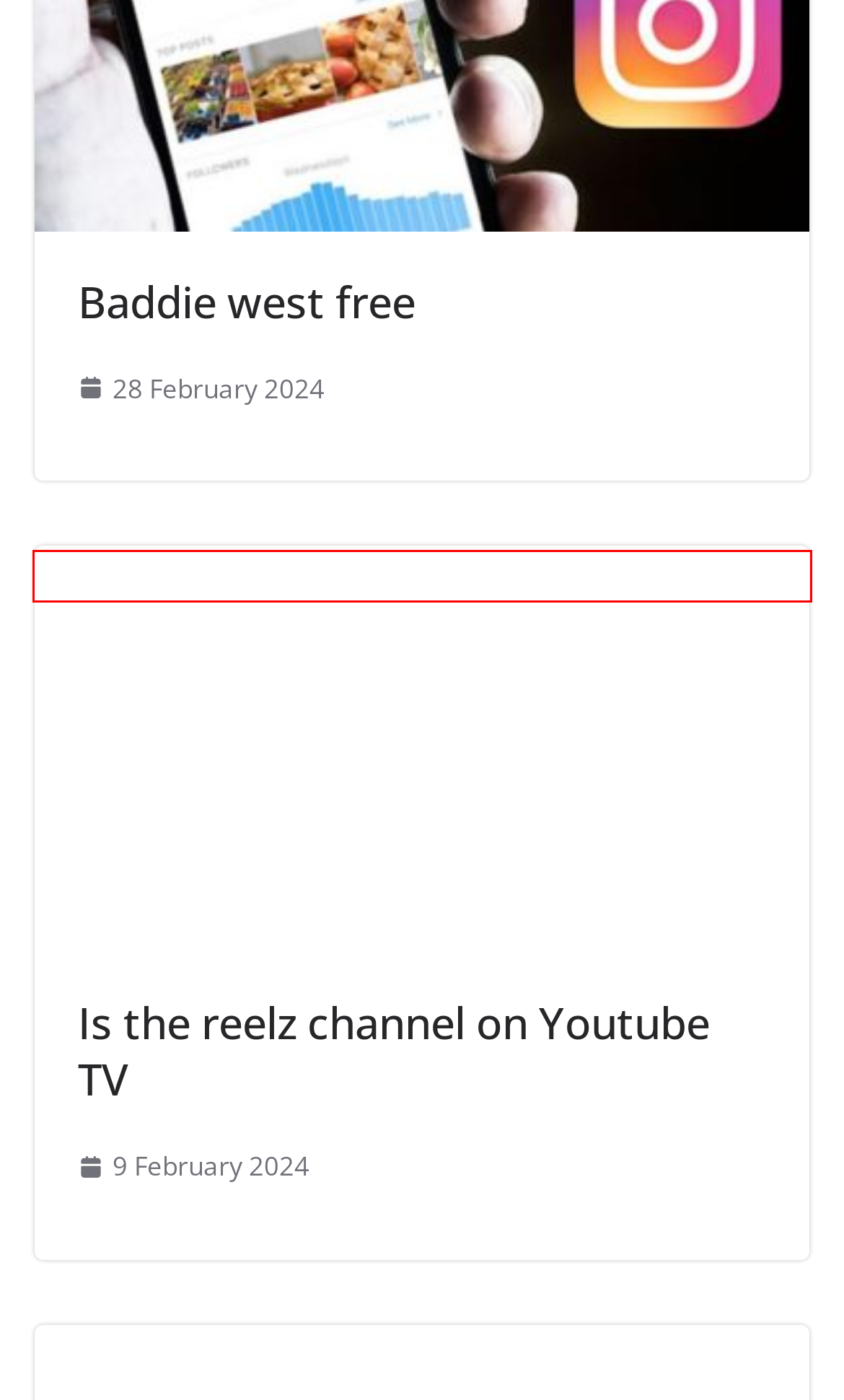You have received a screenshot of a webpage with a red bounding box indicating a UI element. Please determine the most fitting webpage description that matches the new webpage after clicking on the indicated element. The choices are:
A. Future Projections for Rummy Apps: Anticipating Innovations - Benzigy
B. Portage Michigan News - Benzigy
C. Raoul Ayrton Meyer Jr.: Unveiling the Talented Offspring of Brigitte Nielsen - Benzigy
D. Gabby Thomas Boyfriend - Benzigy
E. Cycling Salaries 2023 - onlinepresspublishers.com
F. Is the reelz channel on Youtube TV - Benzigy
G. Amelia Joseph, Author at Benzigy
H. Benzigy - Read Trendy News

F